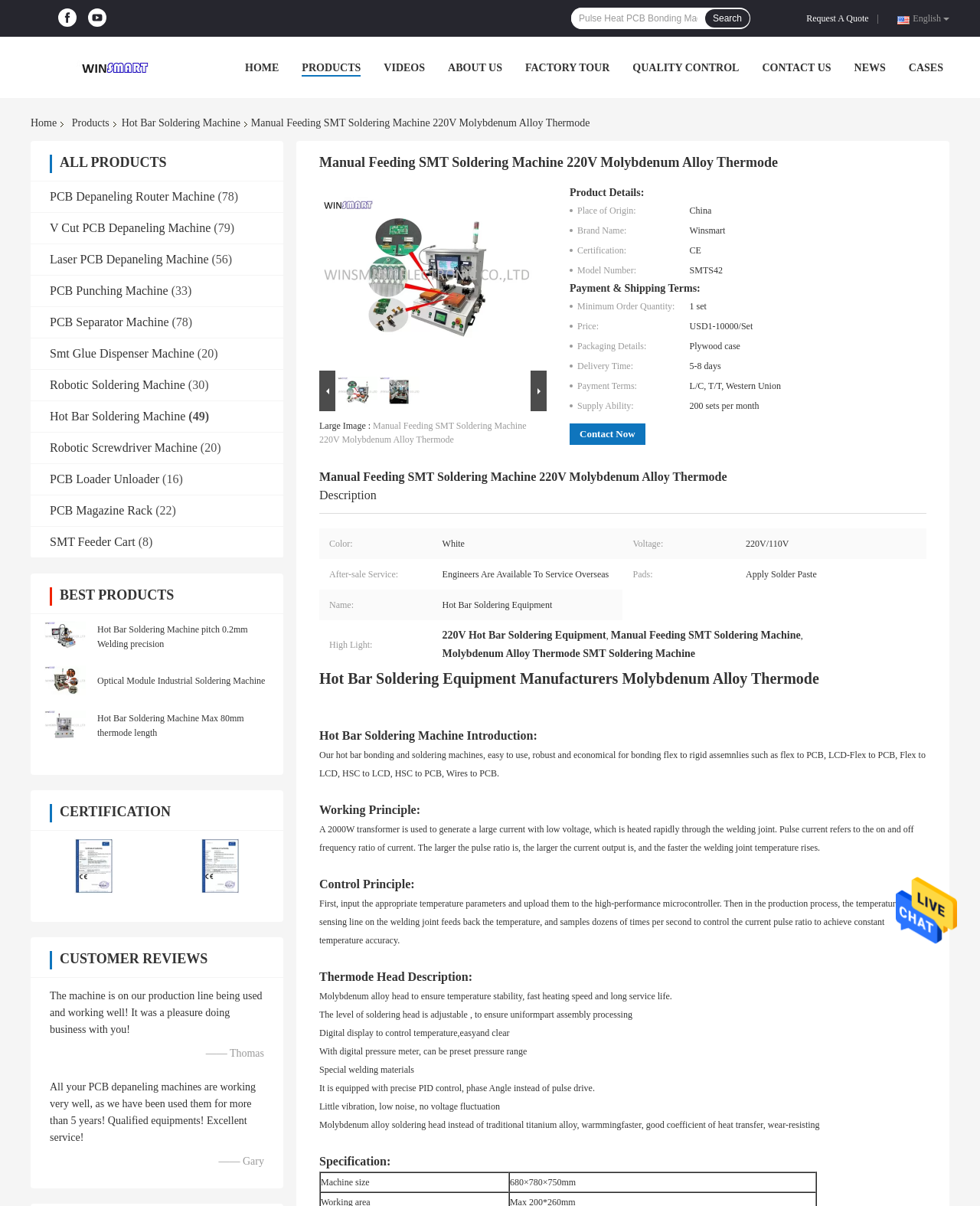Refer to the image and provide an in-depth answer to the question:
What is the company name?

I found the company name by looking at the links at the top of the webpage, specifically the link with the text 'Winsmart Electronic Co.,Ltd' which is likely to be the company name.